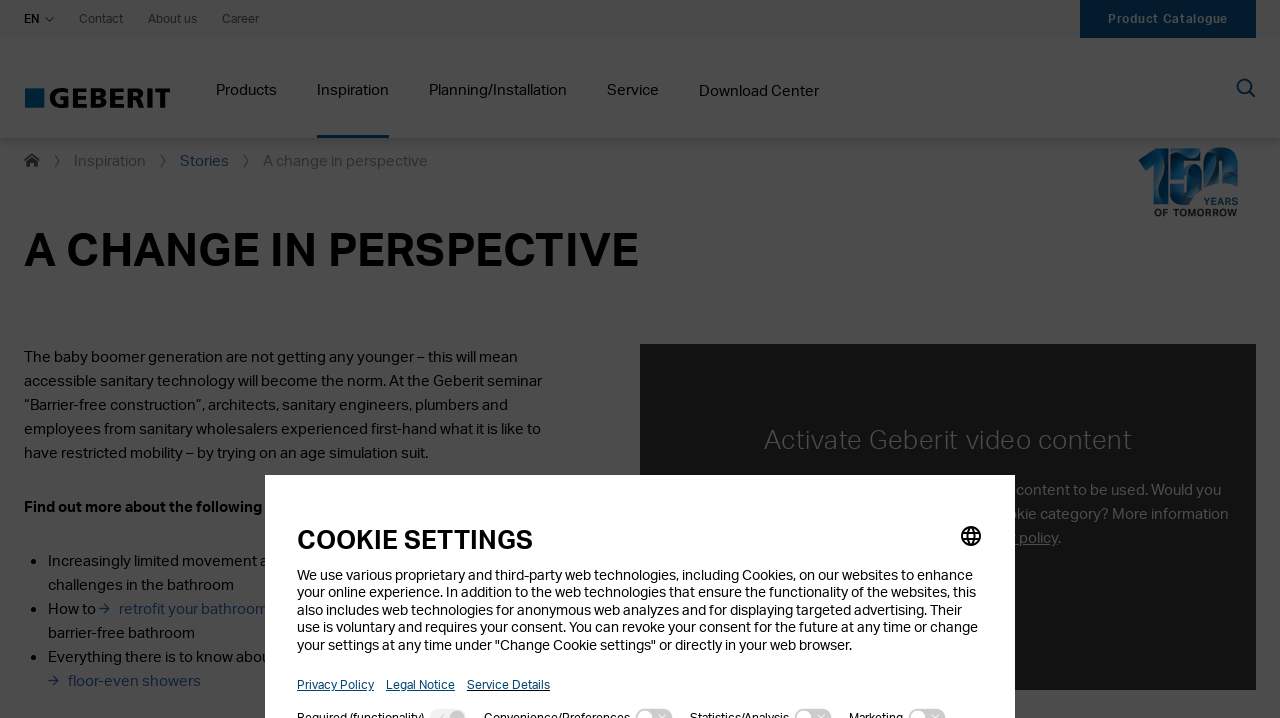What is the company name on the top left?
Refer to the screenshot and deliver a thorough answer to the question presented.

I found the company name by looking at the top left corner of the webpage, where I saw a logo and a text 'Geberit' next to it.